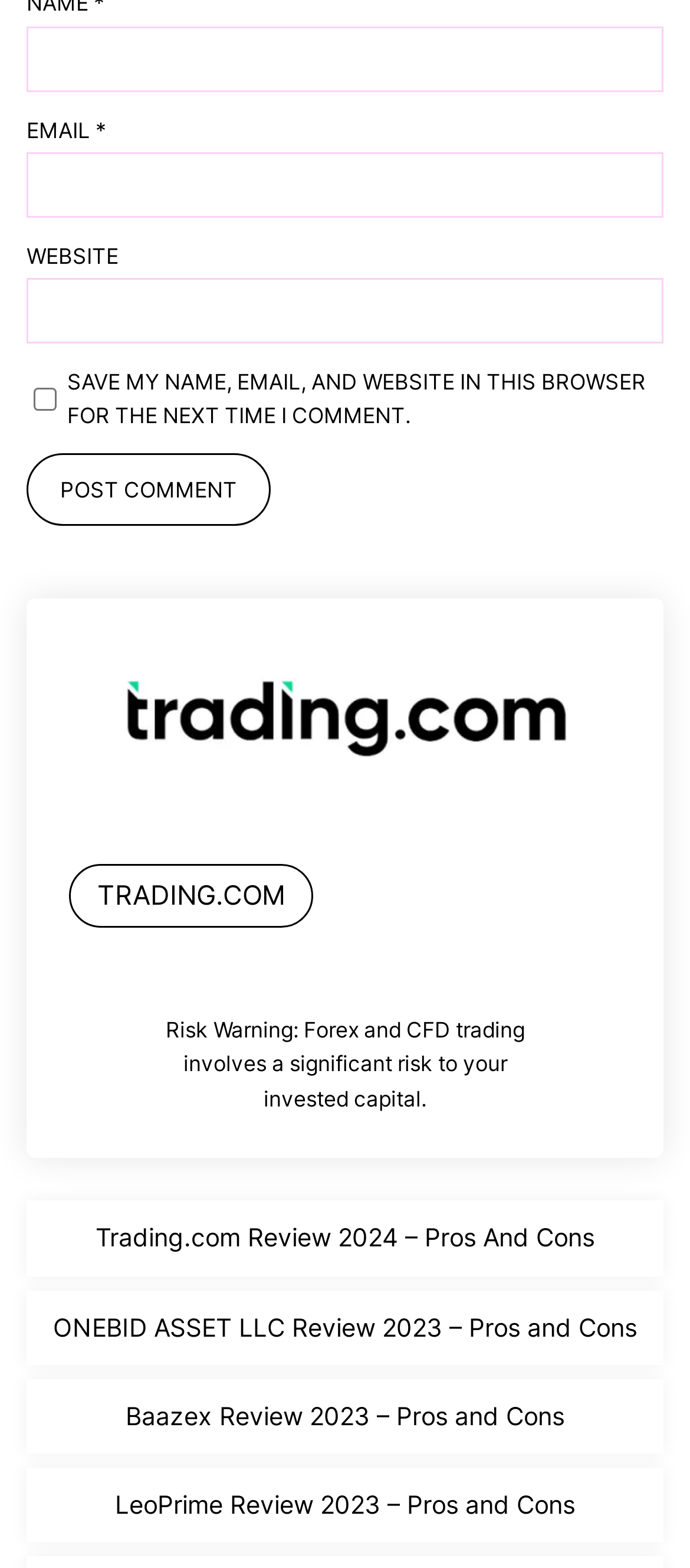Answer the question using only a single word or phrase: 
How many textboxes are there?

3